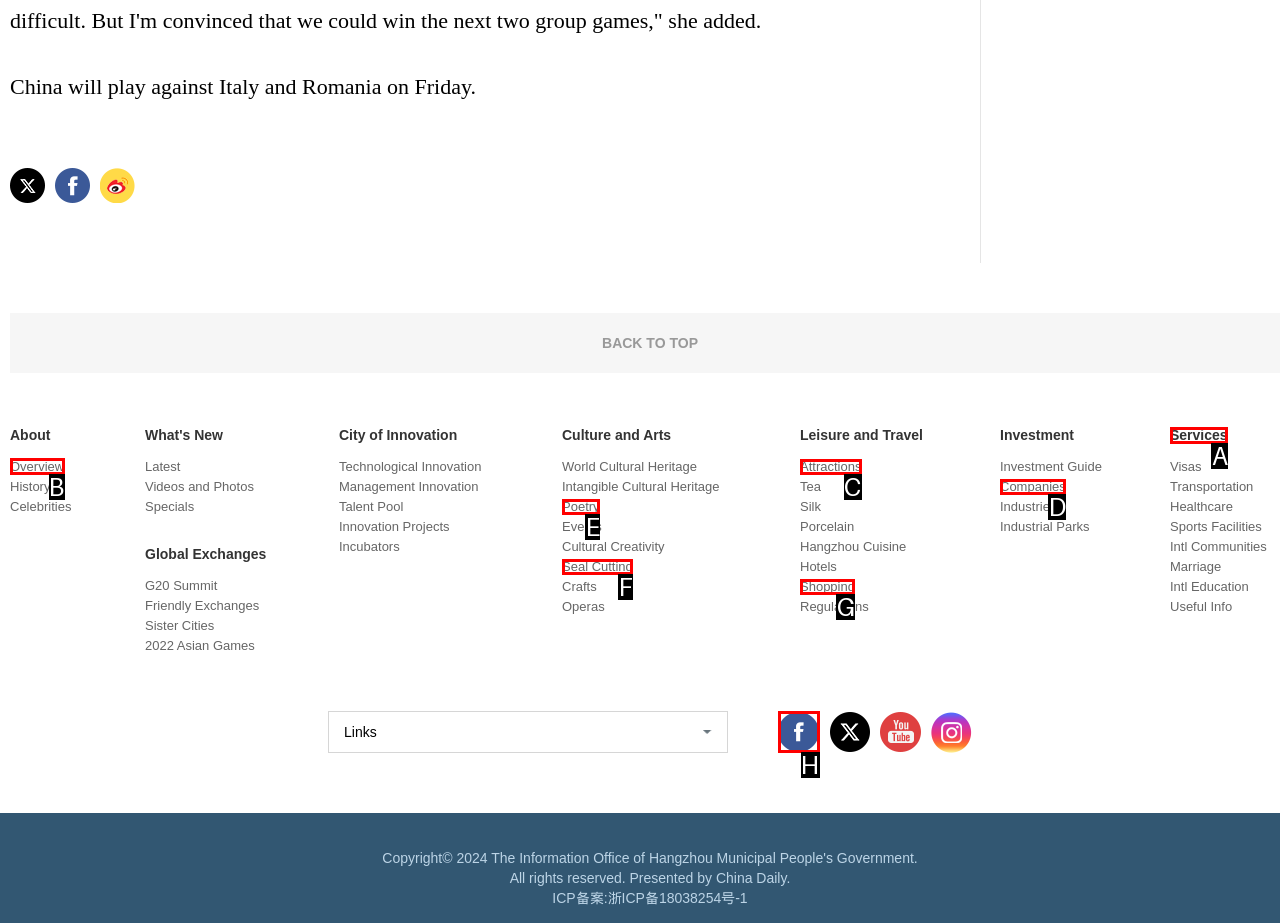What option should you select to complete this task: View Overview? Indicate your answer by providing the letter only.

B